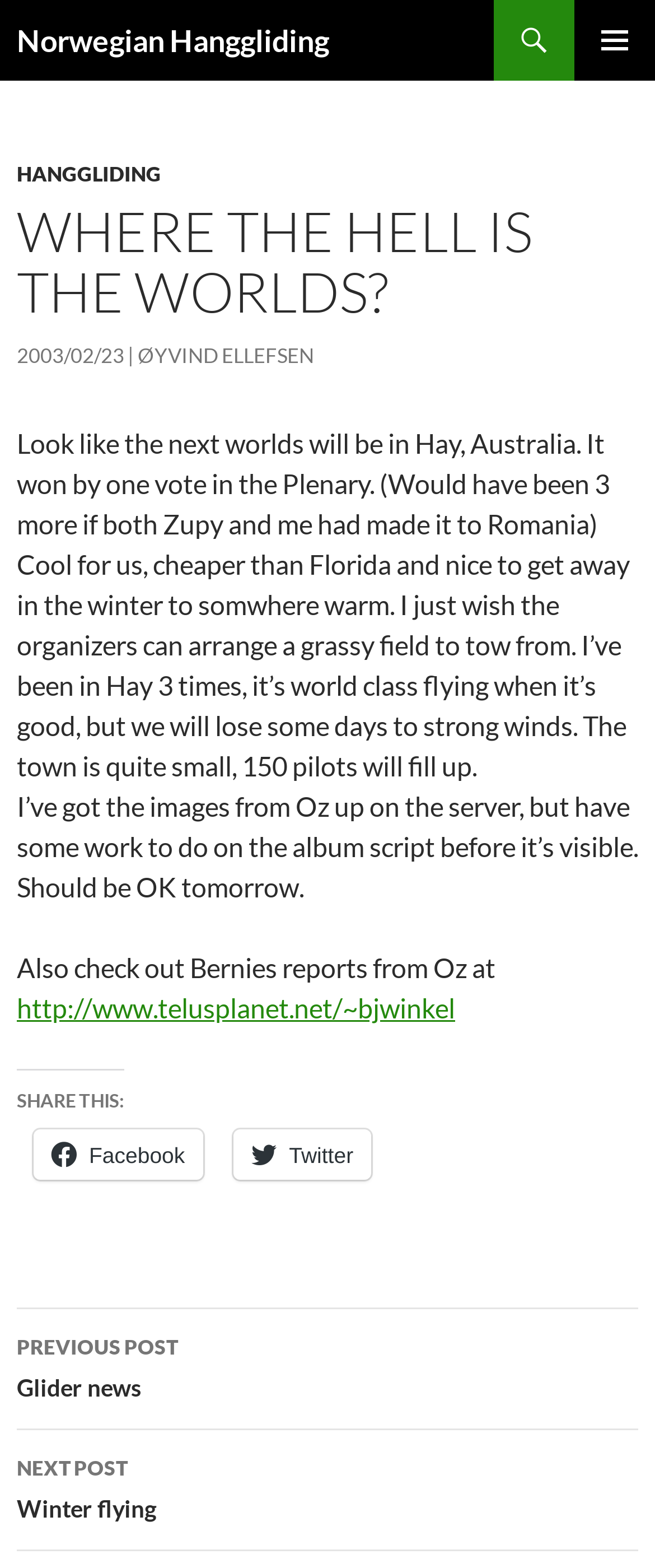Write a detailed summary of the webpage, including text, images, and layout.

The webpage is about Norwegian Hanggliding, with a focus on the location of the next World Championship. At the top, there is a heading "Norwegian Hanggliding" and a primary menu button on the right side. Below the heading, there is a "SKIP TO CONTENT" link.

The main content of the page is an article with a header "WHERE THE HELL IS THE WORLDS?" followed by a link to "HANGGLIDING" and a timestamp "2003/02/23". The article's main text discusses the location of the next World Championship, which will be held in Hay, Australia. The text also mentions the advantages of this location, such as being cheaper than Florida and having nice winter weather.

Below the main text, there are two more paragraphs of text. The first one mentions that the author has uploaded images from Oz to the server, but needs to work on the album script to make them visible. The second paragraph mentions Bernie's reports from Oz and provides a link to his website.

Underneath the text, there is a "SHARE THIS:" heading with links to share the content on Facebook and Twitter. At the very bottom of the page, there is a "Post navigation" section with links to the previous and next posts, titled "Glider news" and "Winter flying", respectively.